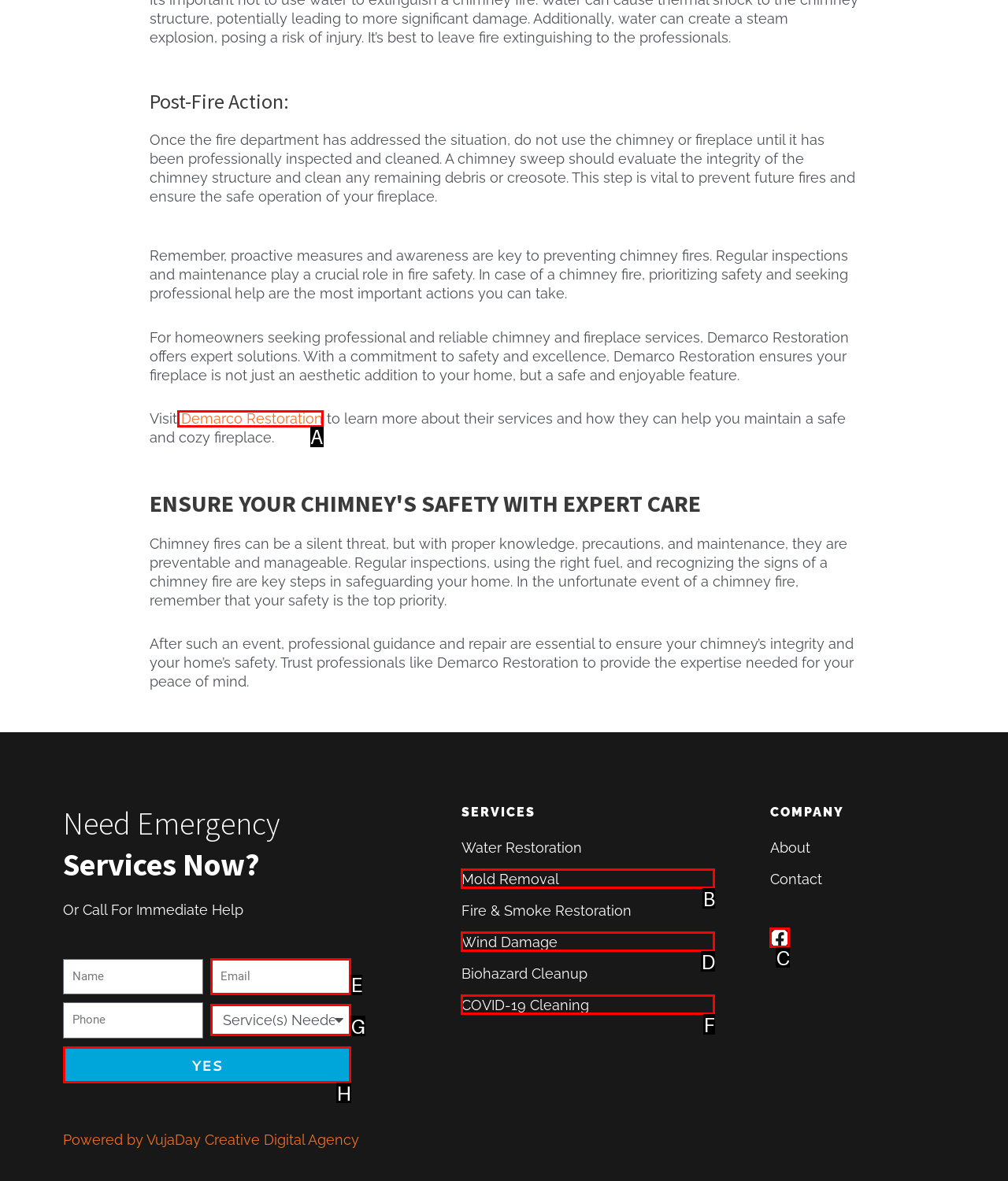Determine which HTML element fits the description: Facebook. Answer with the letter corresponding to the correct choice.

C